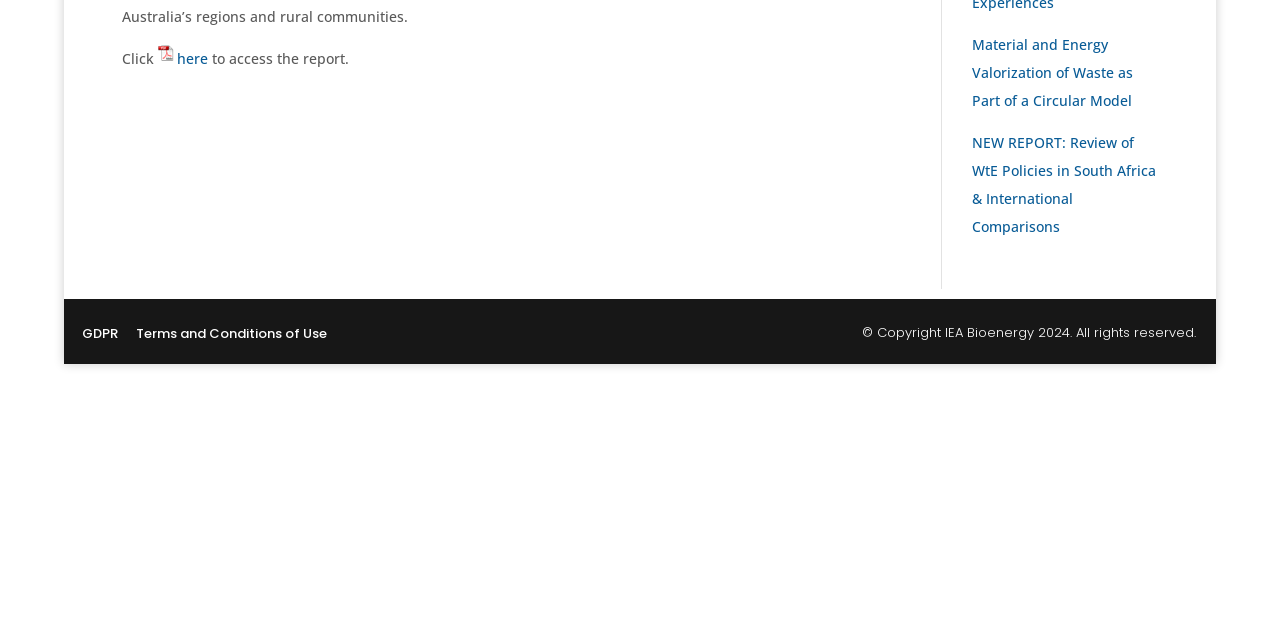Identify the bounding box coordinates for the UI element described as: "GDPR". The coordinates should be provided as four floats between 0 and 1: [left, top, right, bottom].

[0.064, 0.511, 0.092, 0.545]